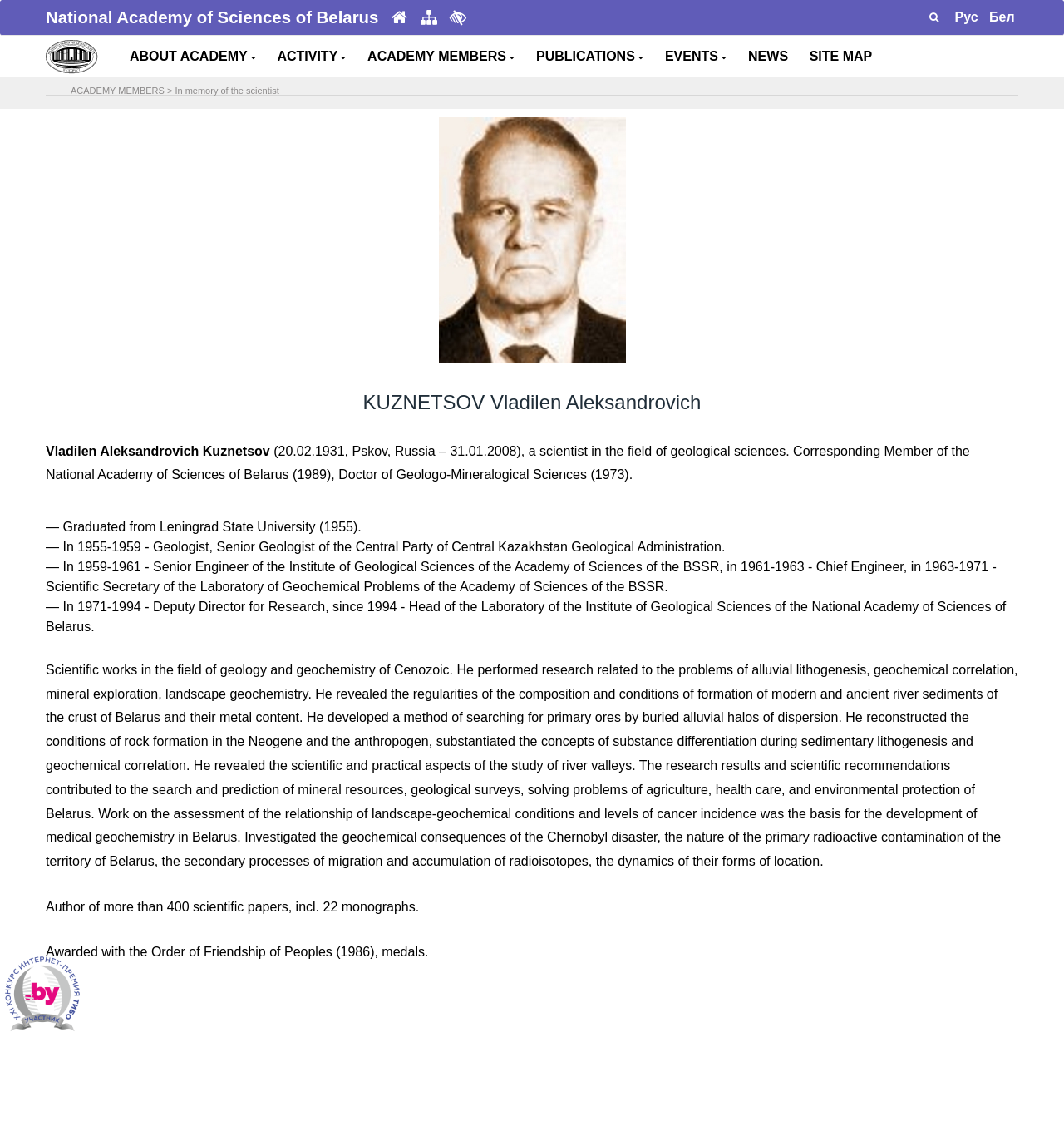Determine the bounding box for the described UI element: "name="button"".

[0.862, 0.0, 0.894, 0.031]